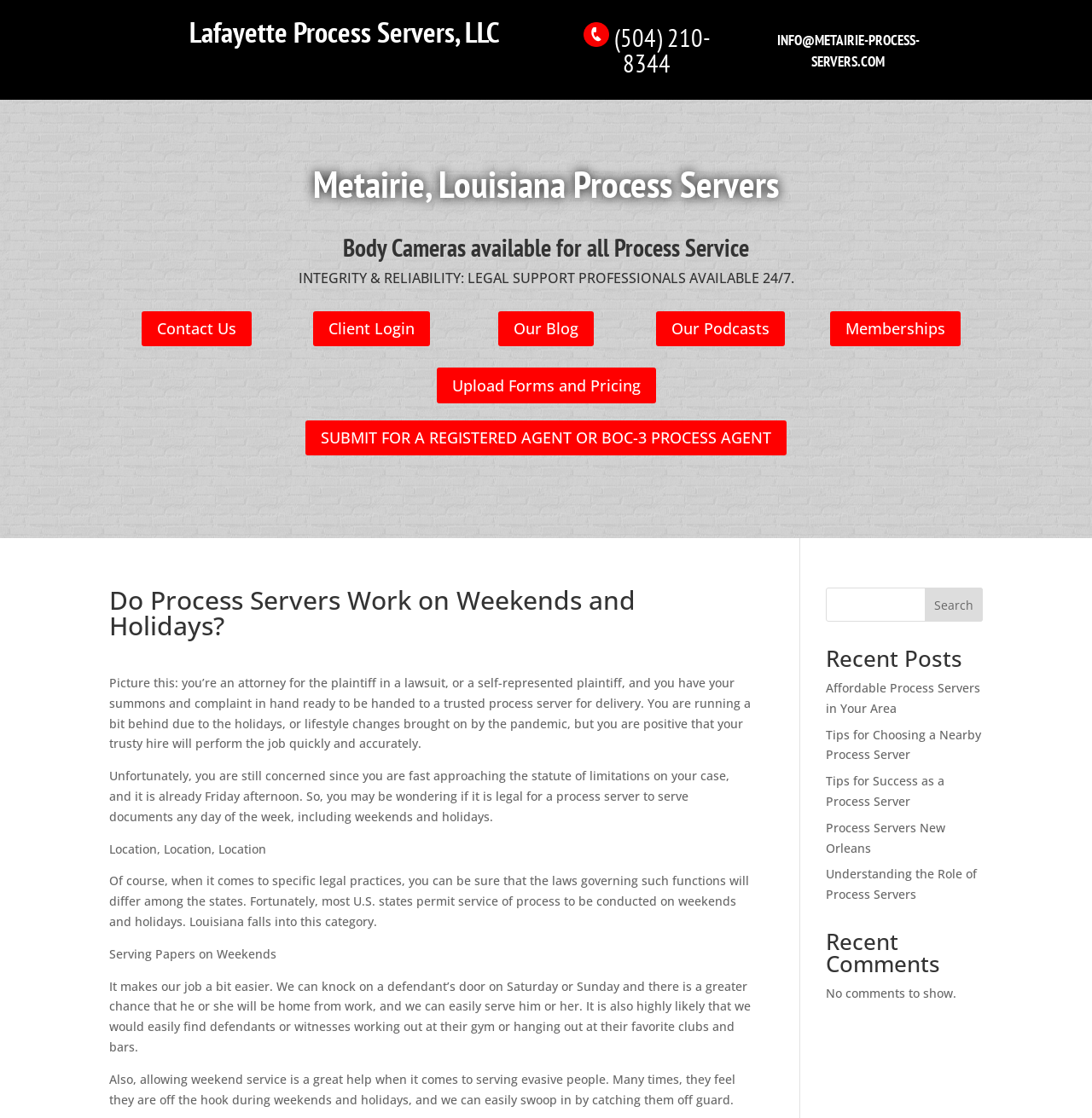Locate the UI element described by Our Blog and provide its bounding box coordinates. Use the format (top-left x, top-left y, bottom-right x, bottom-right y) with all values as floating point numbers between 0 and 1.

[0.456, 0.278, 0.544, 0.31]